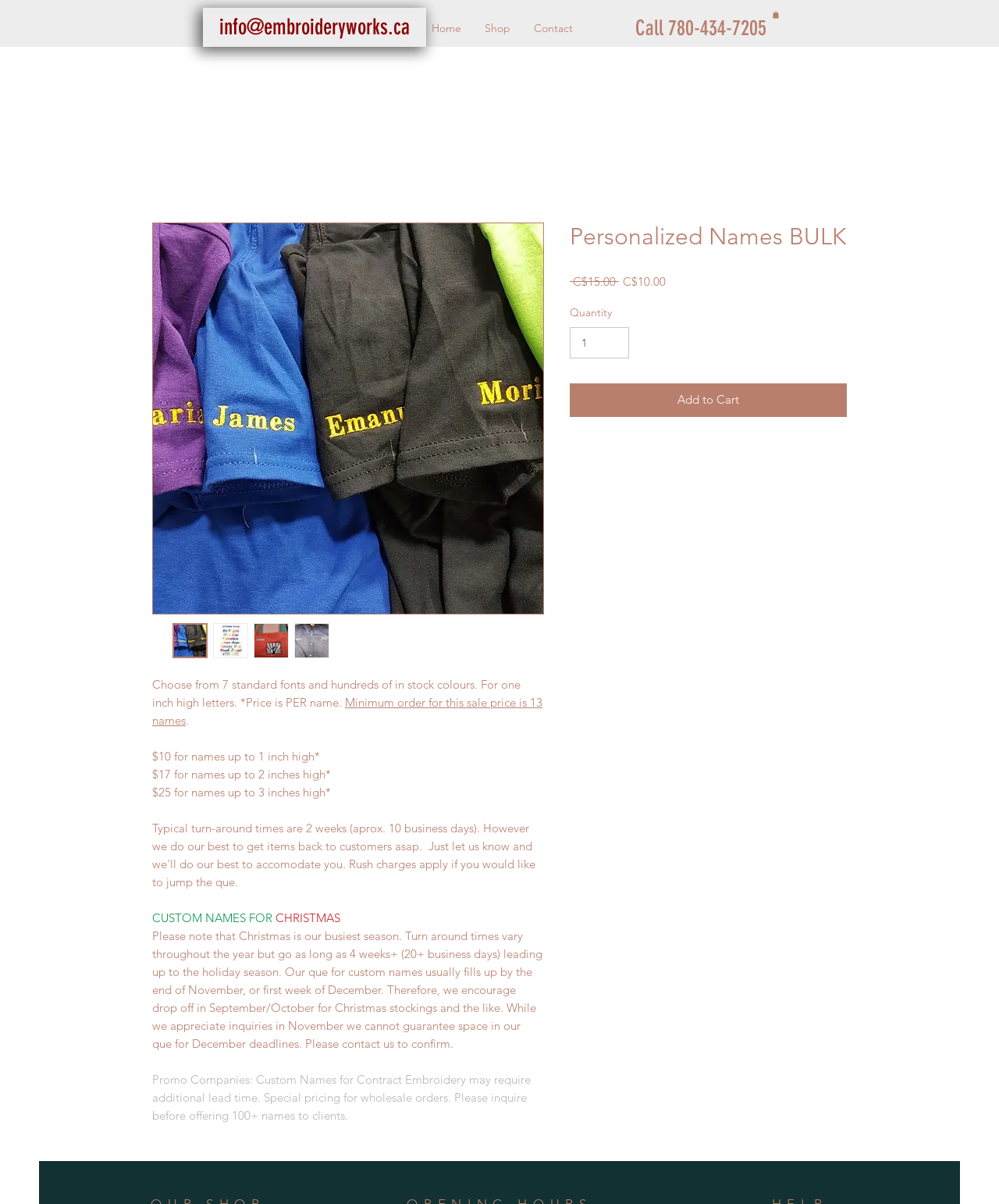Determine the bounding box for the UI element that matches this description: "Add to Cart".

[0.57, 0.319, 0.848, 0.346]